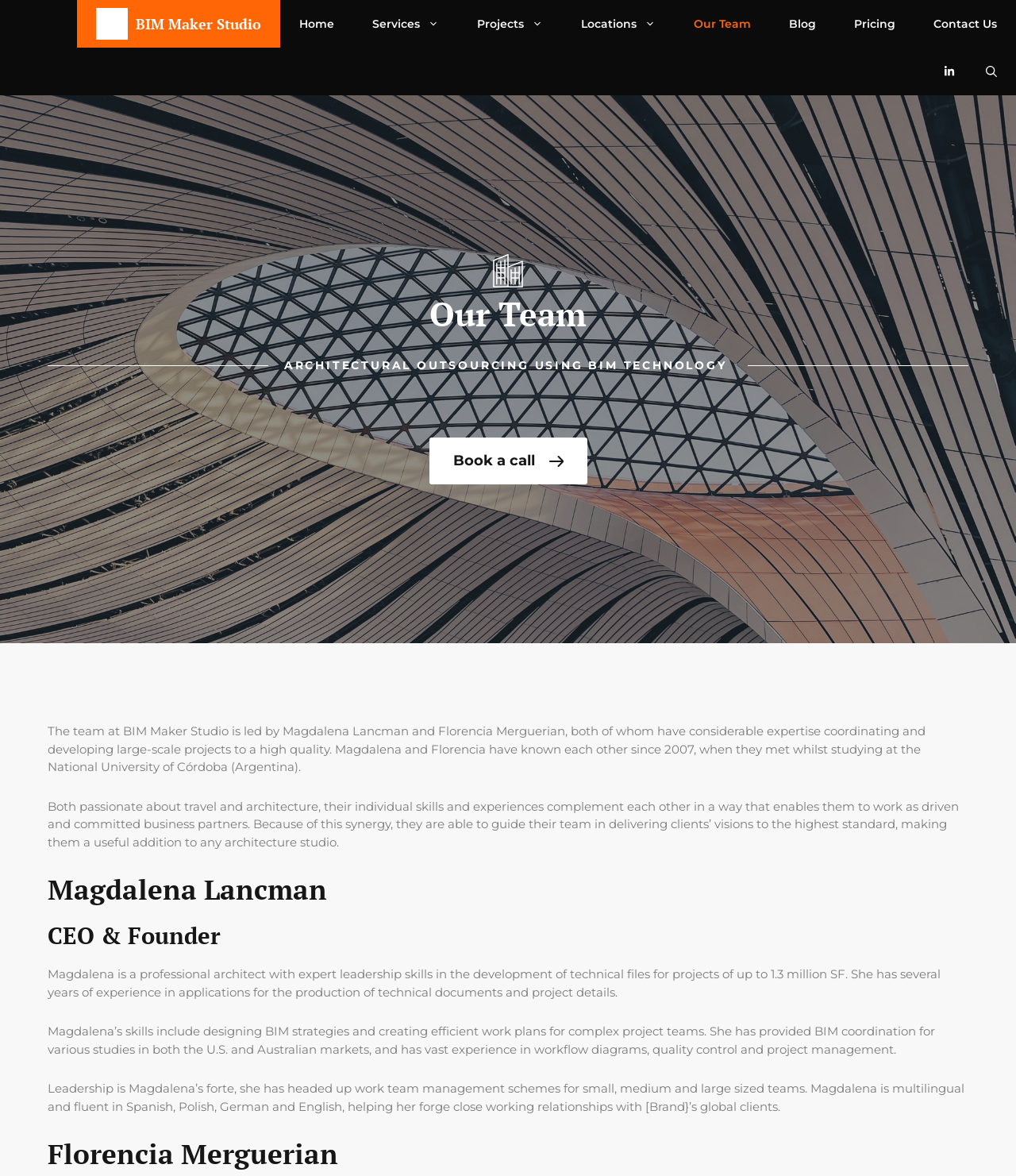Please analyze the image and provide a thorough answer to the question:
What is the name of the company?

I determined the answer by looking at the navigation bar at the top of the webpage, where I found multiple links with the text 'BIM Maker Studio'. This suggests that the company name is 'BIM Maker Studio'.